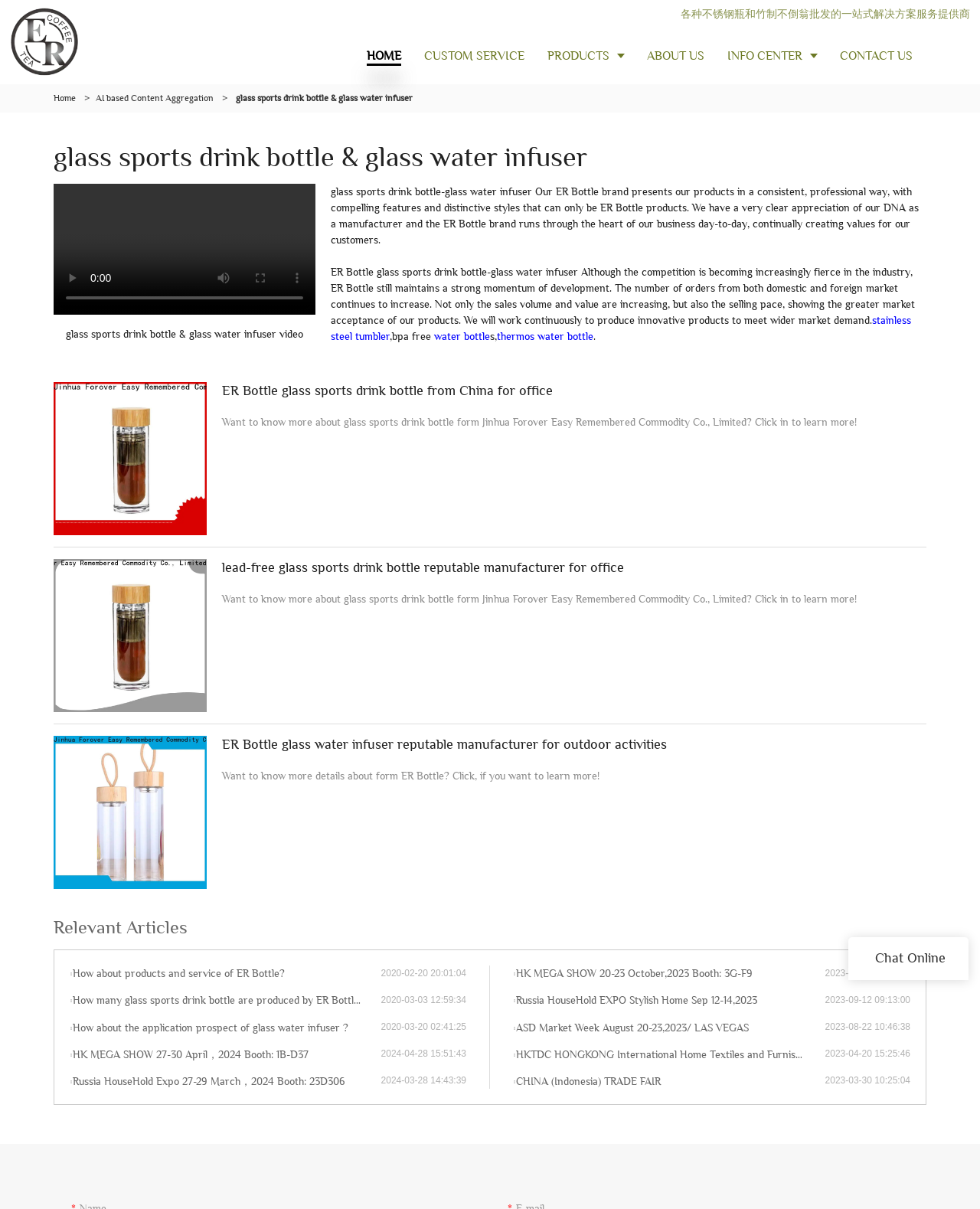Please locate the bounding box coordinates of the element that should be clicked to achieve the given instruction: "Click HOME".

[0.363, 0.023, 0.421, 0.07]